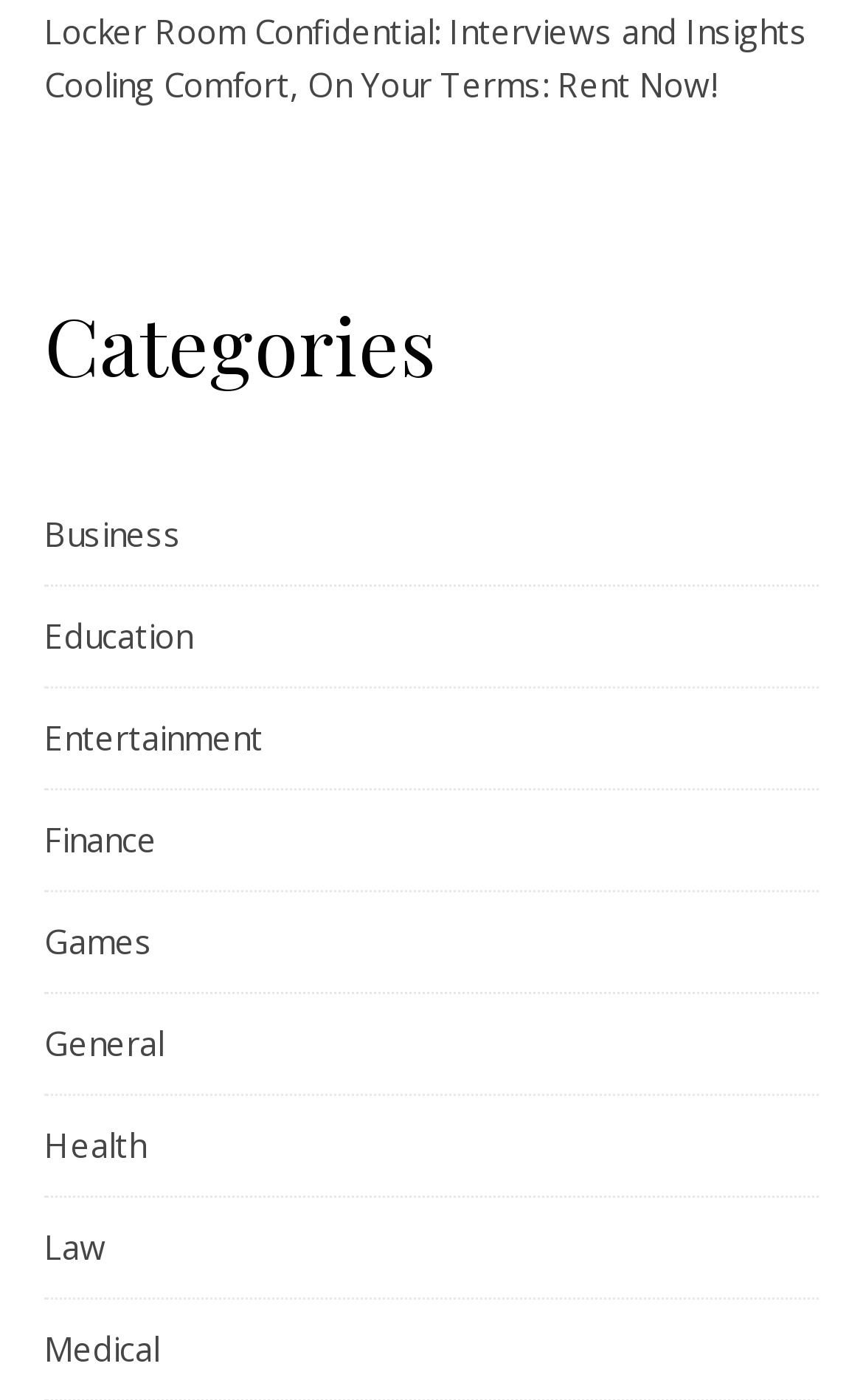Please identify the bounding box coordinates of the element's region that needs to be clicked to fulfill the following instruction: "Click on the Facebook link". The bounding box coordinates should consist of four float numbers between 0 and 1, i.e., [left, top, right, bottom].

None